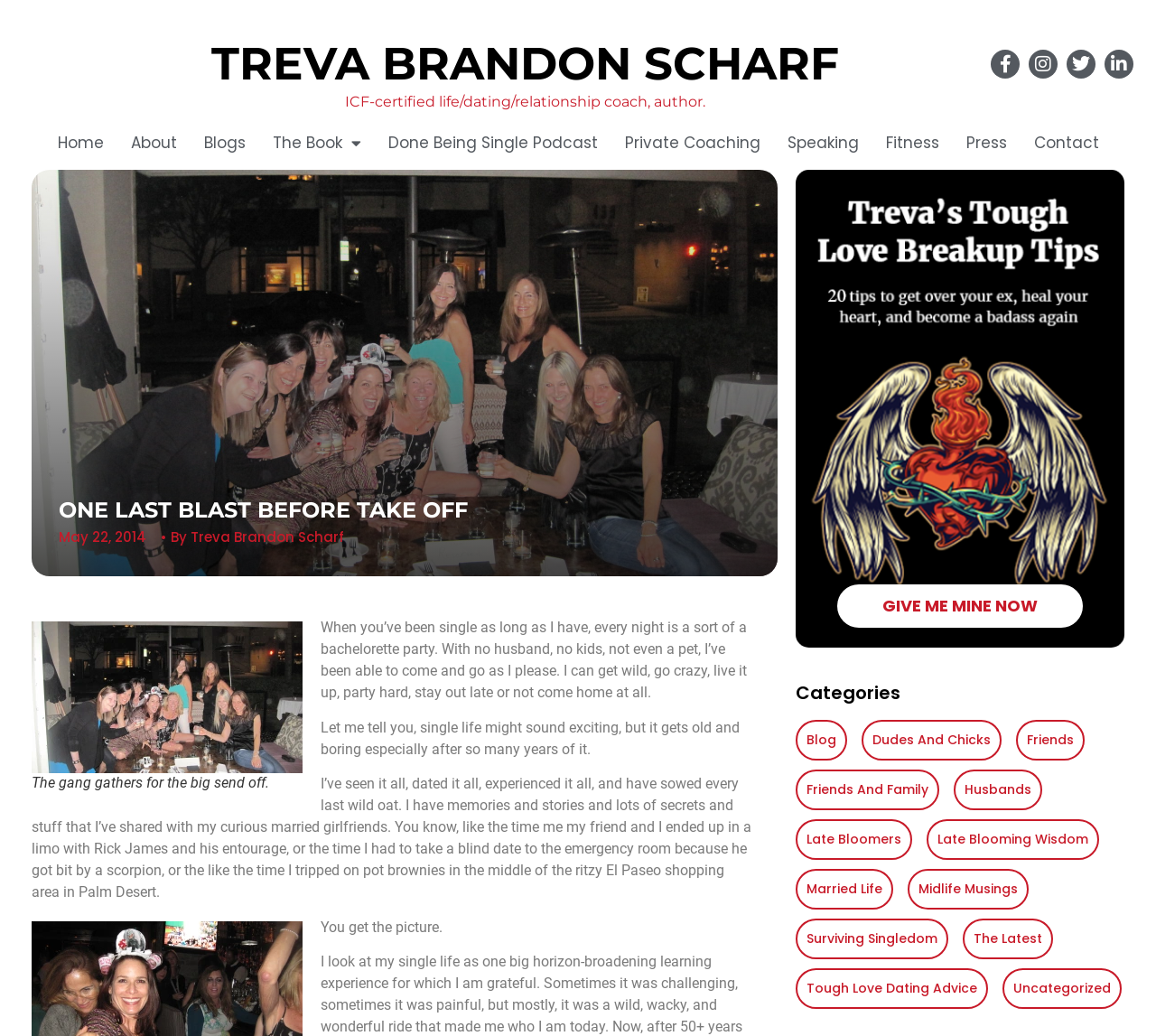Give a short answer to this question using one word or a phrase:
What is the category of the blog post?

Surviving Singledom